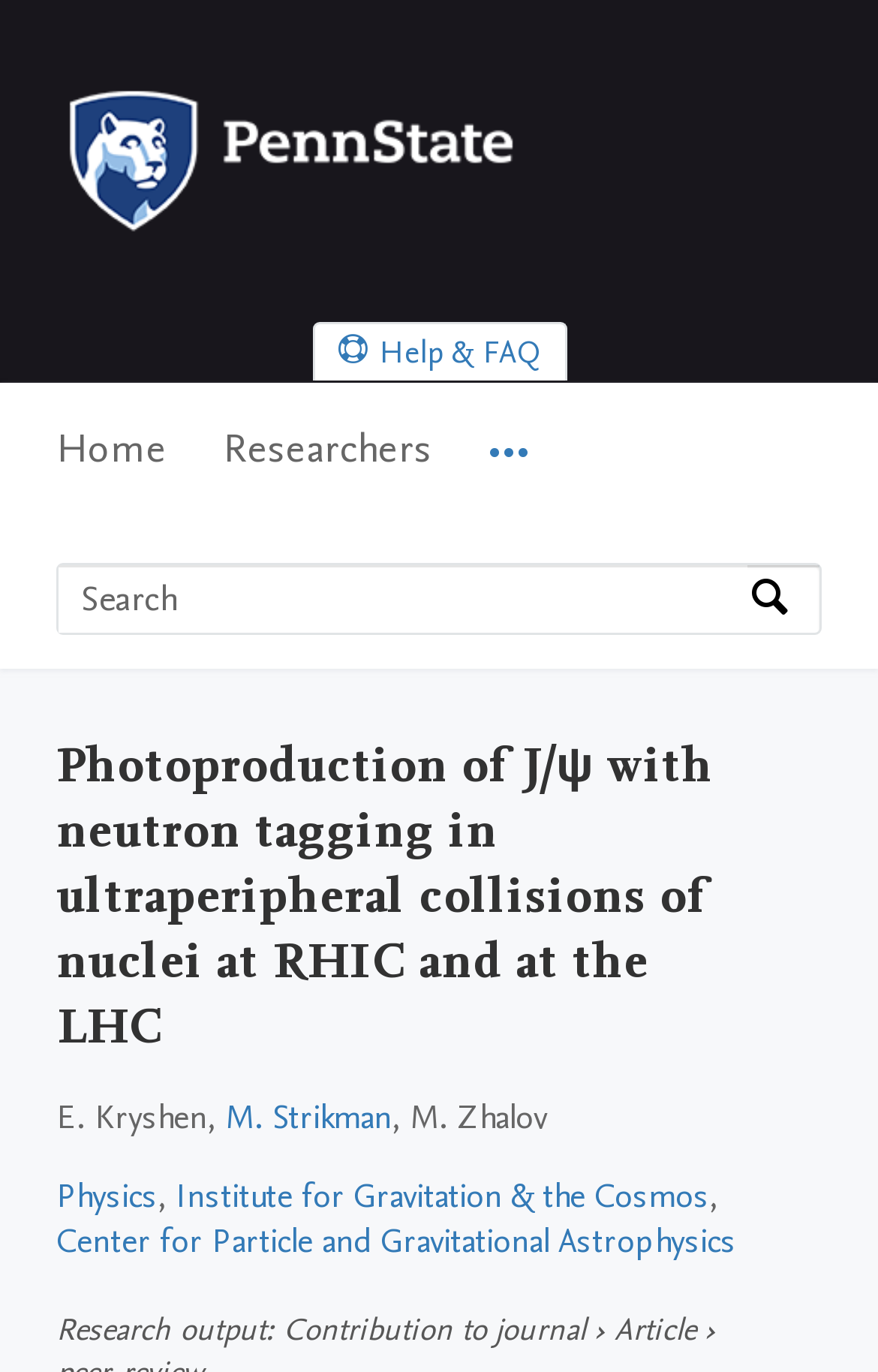Given the element description "M. Strikman" in the screenshot, predict the bounding box coordinates of that UI element.

[0.256, 0.797, 0.446, 0.83]